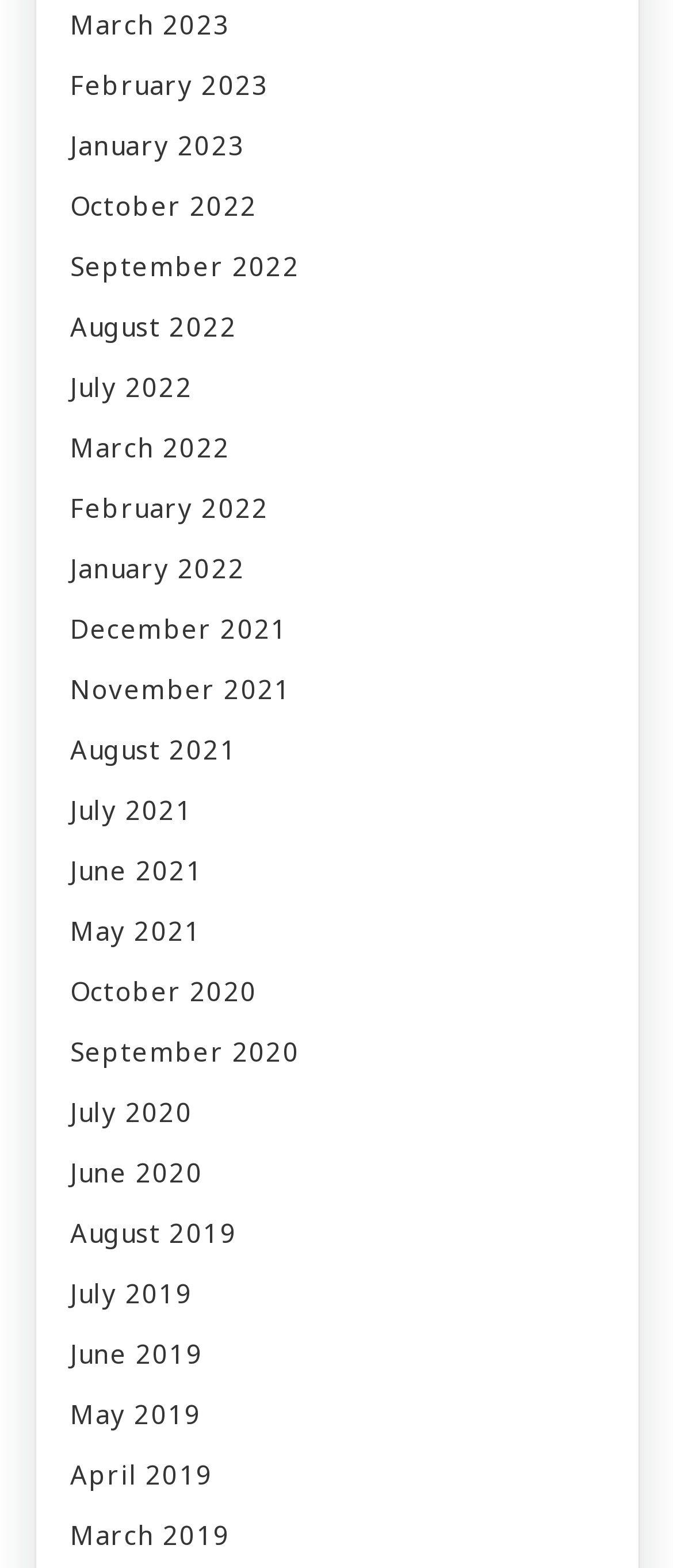Are the months listed in chronological order?
From the image, respond using a single word or phrase.

No